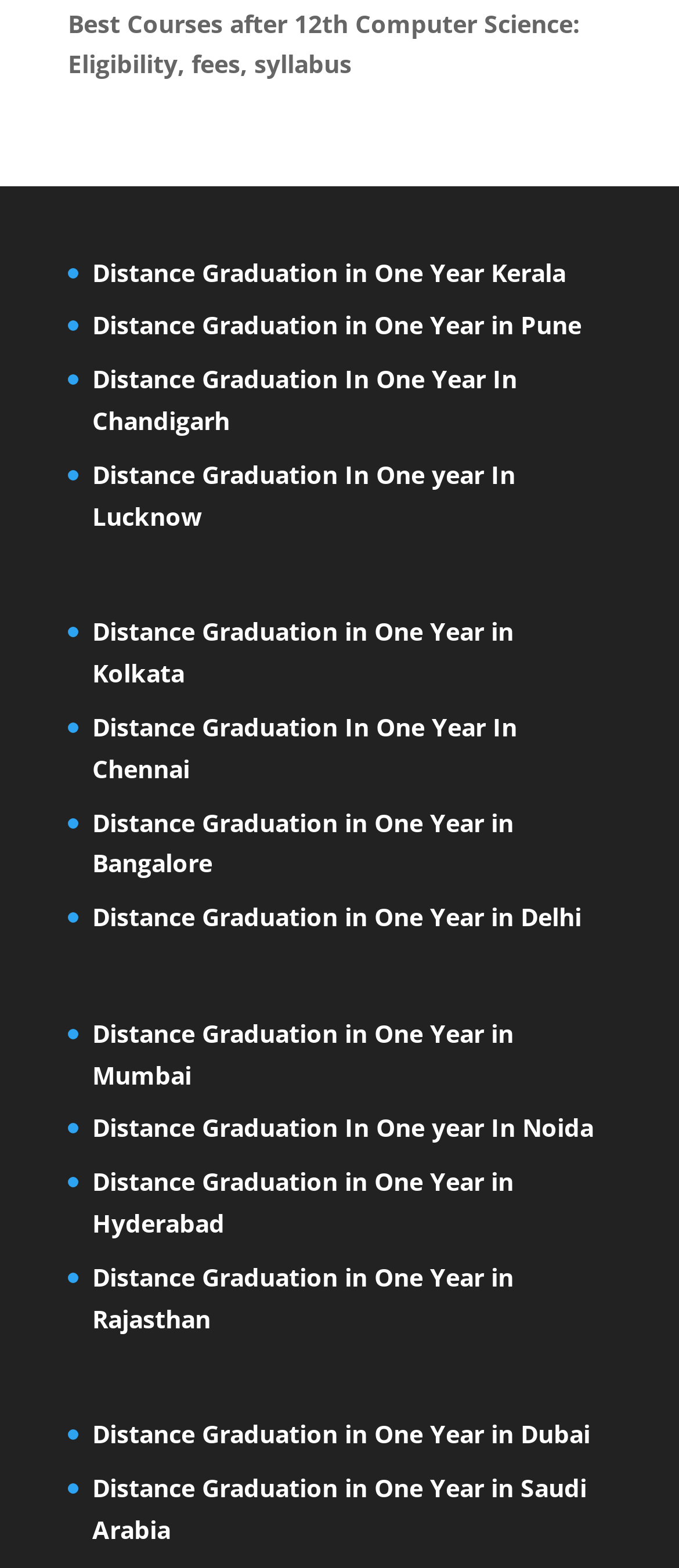Kindly determine the bounding box coordinates of the area that needs to be clicked to fulfill this instruction: "Get information about Distance Graduation in One Year in Dubai".

[0.136, 0.904, 0.869, 0.925]